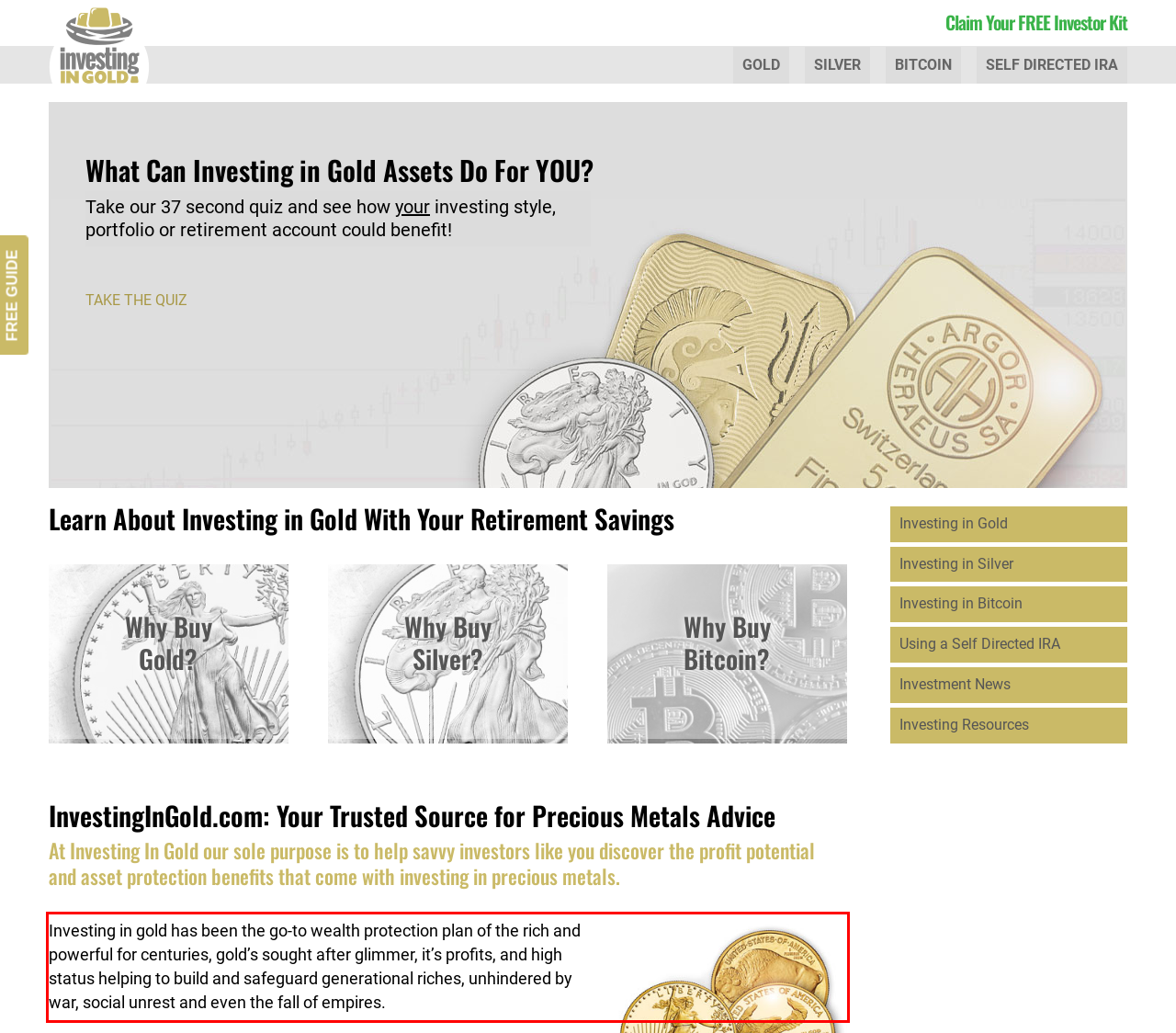Using OCR, extract the text content found within the red bounding box in the given webpage screenshot.

Investing in gold has been the go-to wealth protection plan of the rich and powerful for centuries, gold’s sought after glimmer, it’s profits, and high status helping to build and safeguard generational riches, unhindered by war, social unrest and even the fall of empires.